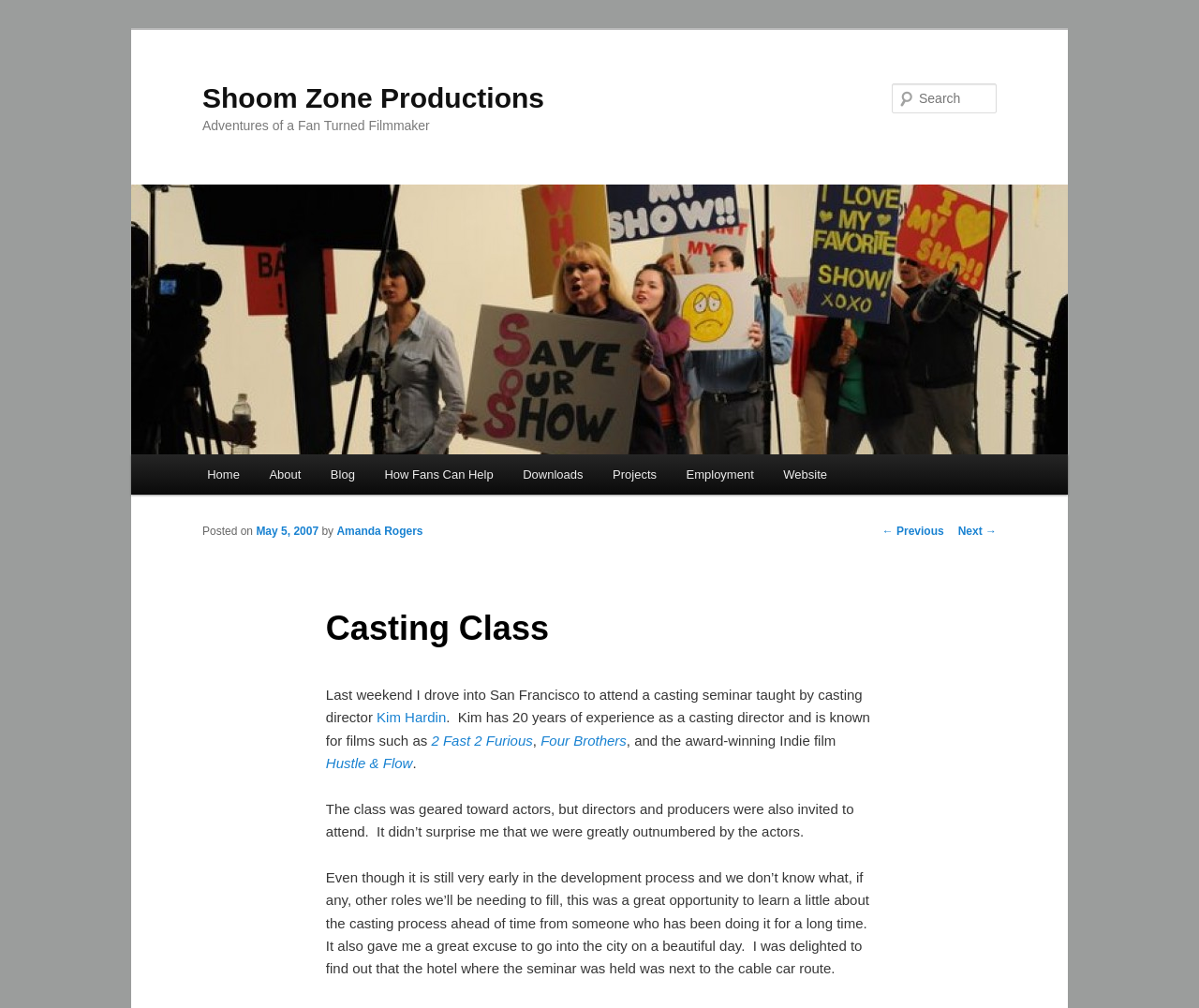Using the description "← Previous", predict the bounding box of the relevant HTML element.

[0.736, 0.52, 0.787, 0.533]